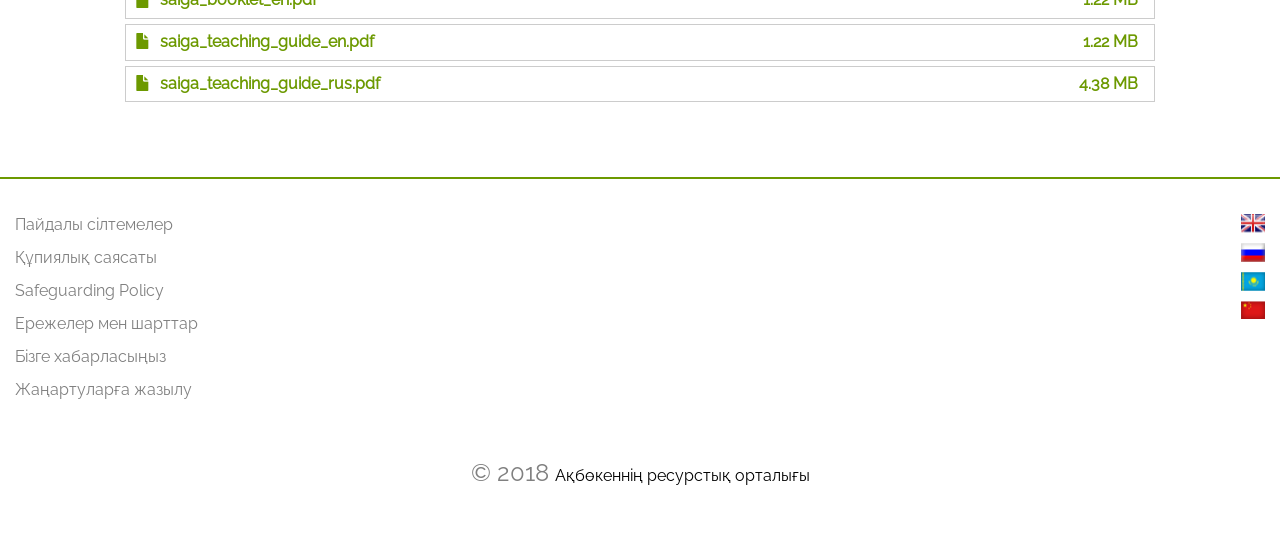Given the description of the UI element: "Ережелер мен шарттар", predict the bounding box coordinates in the form of [left, top, right, bottom], with each value being a float between 0 and 1.

[0.012, 0.562, 0.155, 0.603]